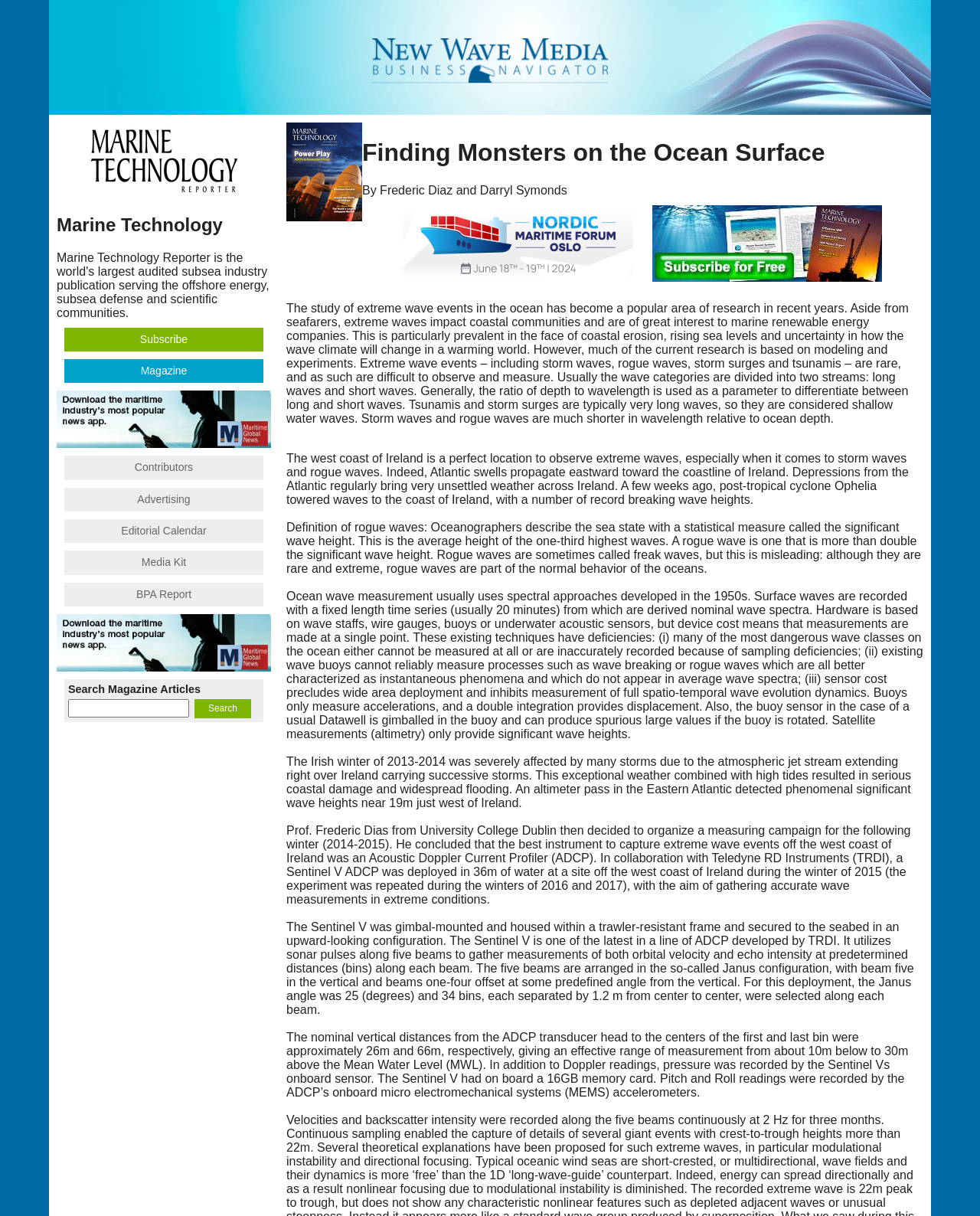Indicate the bounding box coordinates of the clickable region to achieve the following instruction: "Click the link to New Wave Media."

[0.05, 0.0, 0.95, 0.071]